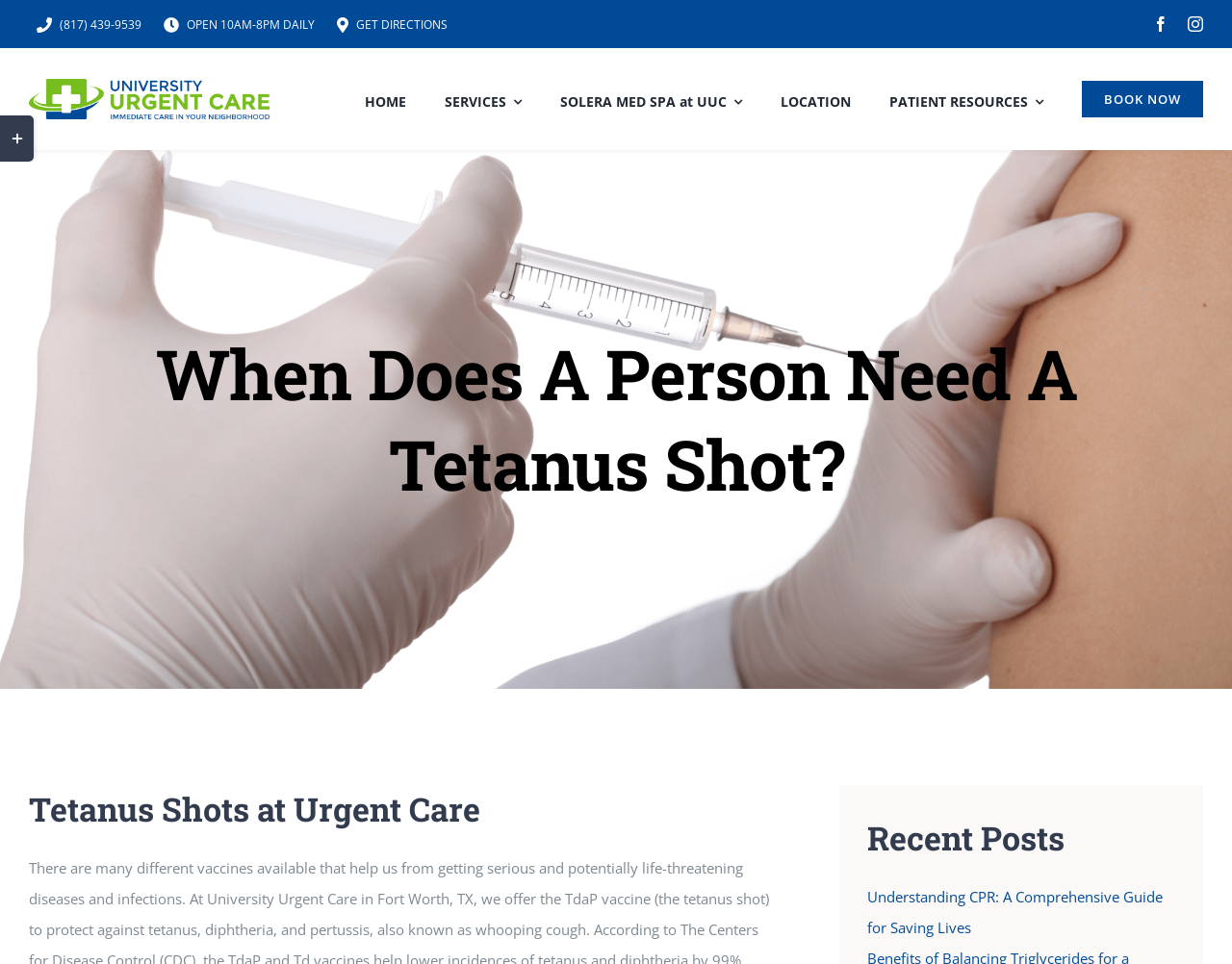Find the bounding box coordinates of the clickable area required to complete the following action: "Read about 'Account registration process'".

None